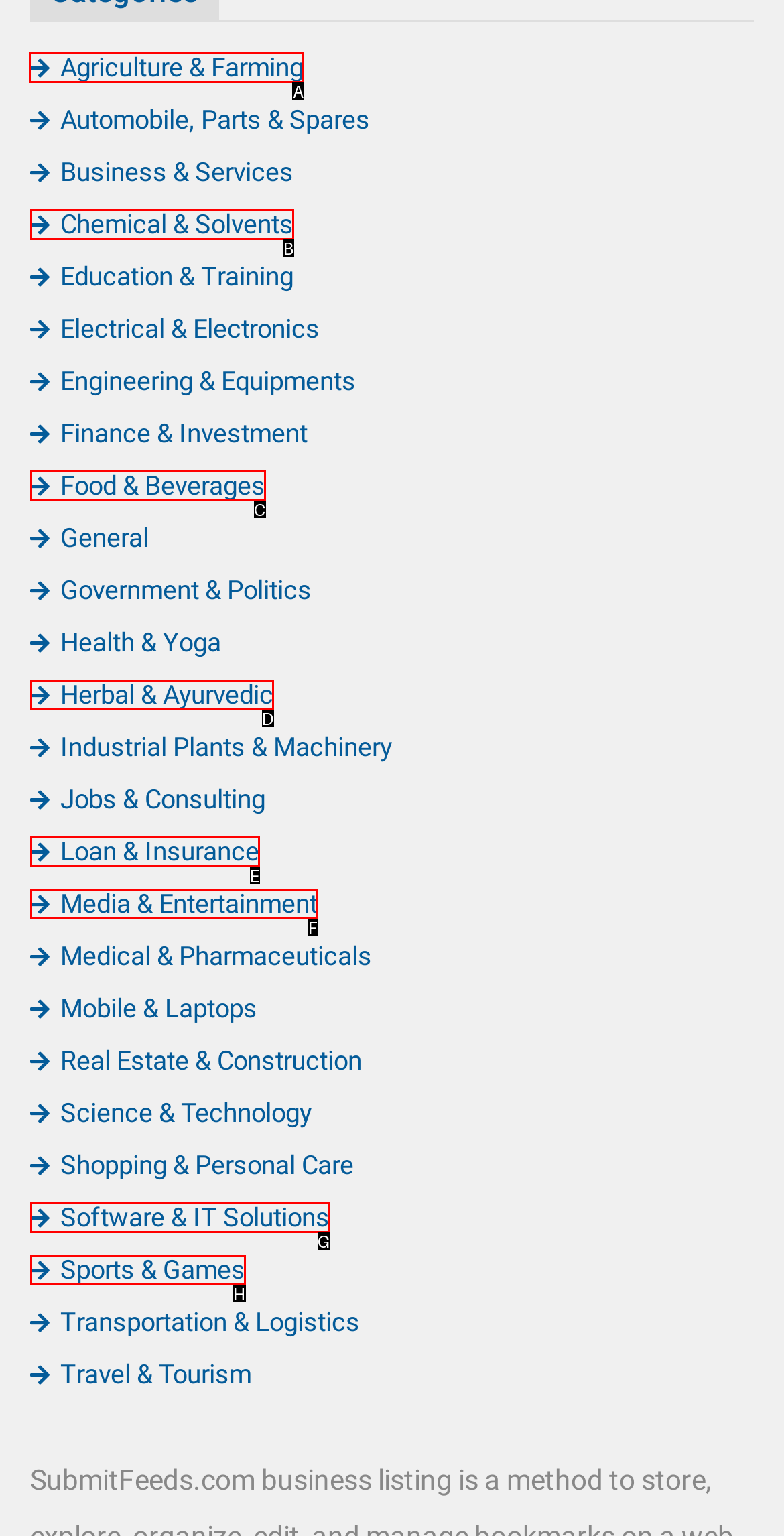Select the appropriate letter to fulfill the given instruction: Click on Business category
Provide the letter of the correct option directly.

None